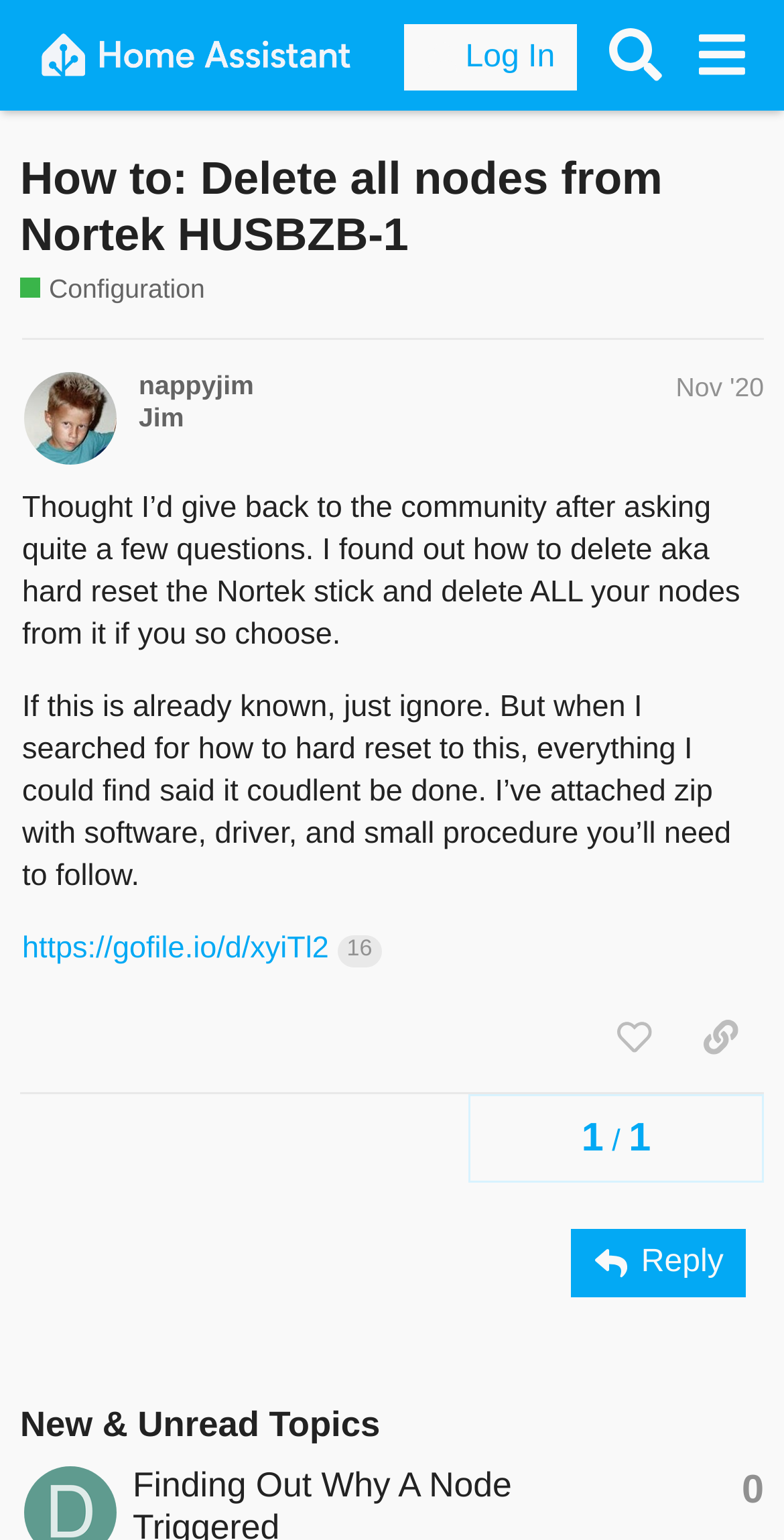What is the purpose of the attached zip file?
Please answer the question with a detailed and comprehensive explanation.

I found the answer by reading the text of the post, which says 'I’ve attached zip with software, driver, and small procedure you’ll need to follow'.